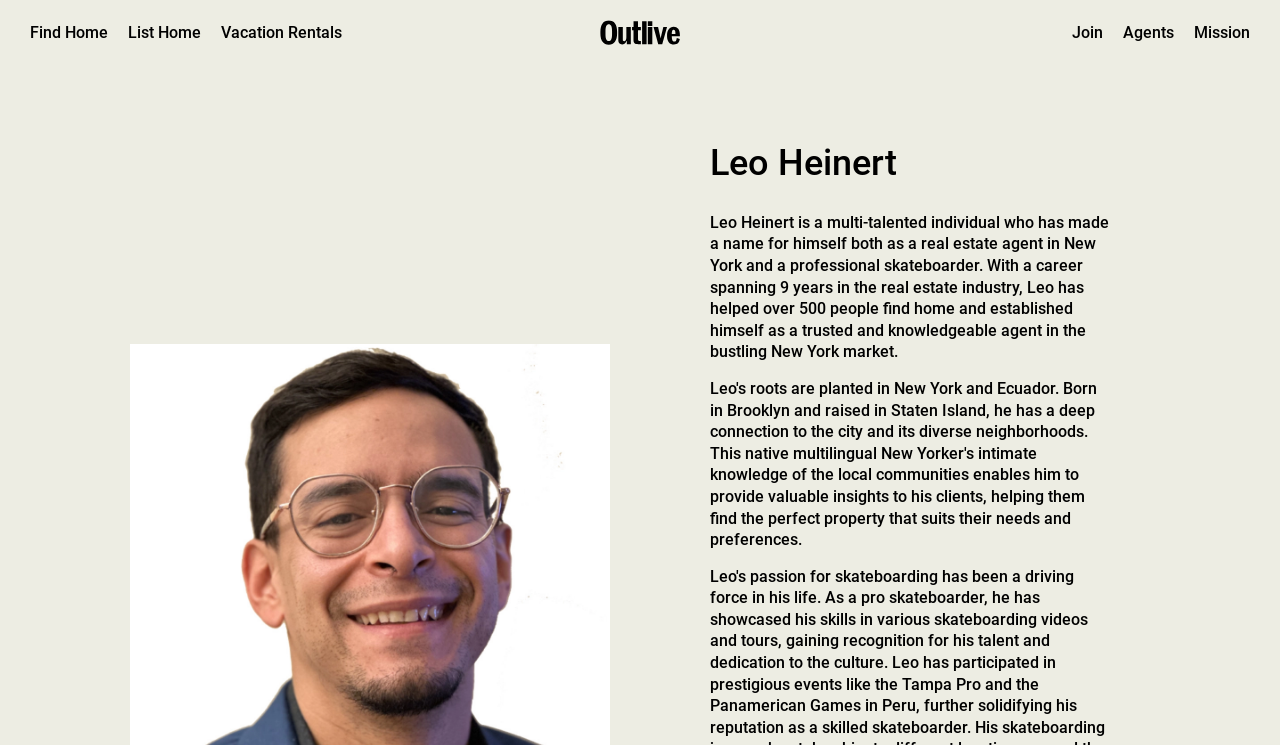What is Leo Heinert's profession?
Based on the image, provide a one-word or brief-phrase response.

Real estate agent